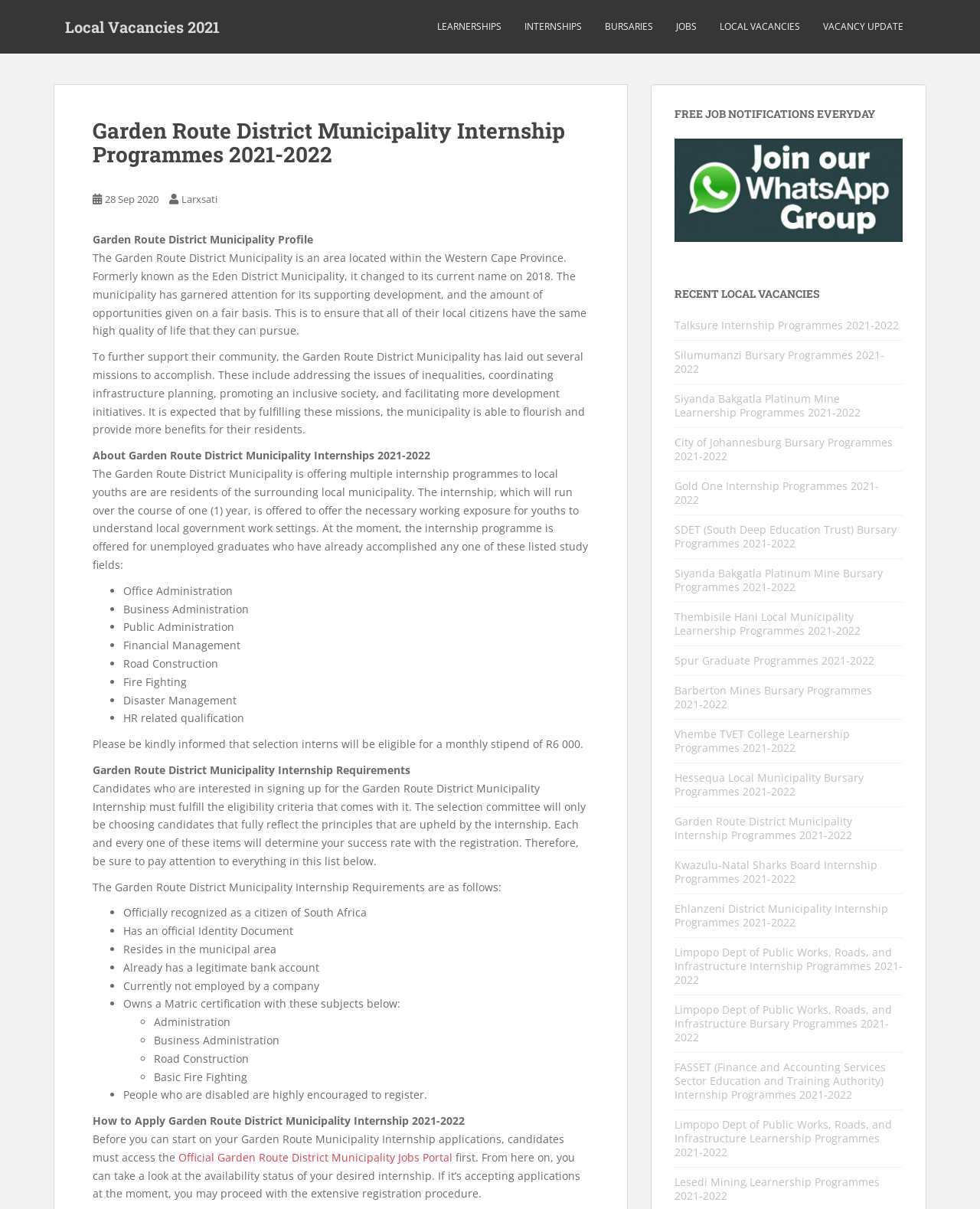Can you find the bounding box coordinates for the element that needs to be clicked to execute this instruction: "View recent local vacancies"? The coordinates should be given as four float numbers between 0 and 1, i.e., [left, top, right, bottom].

[0.688, 0.238, 0.921, 0.248]